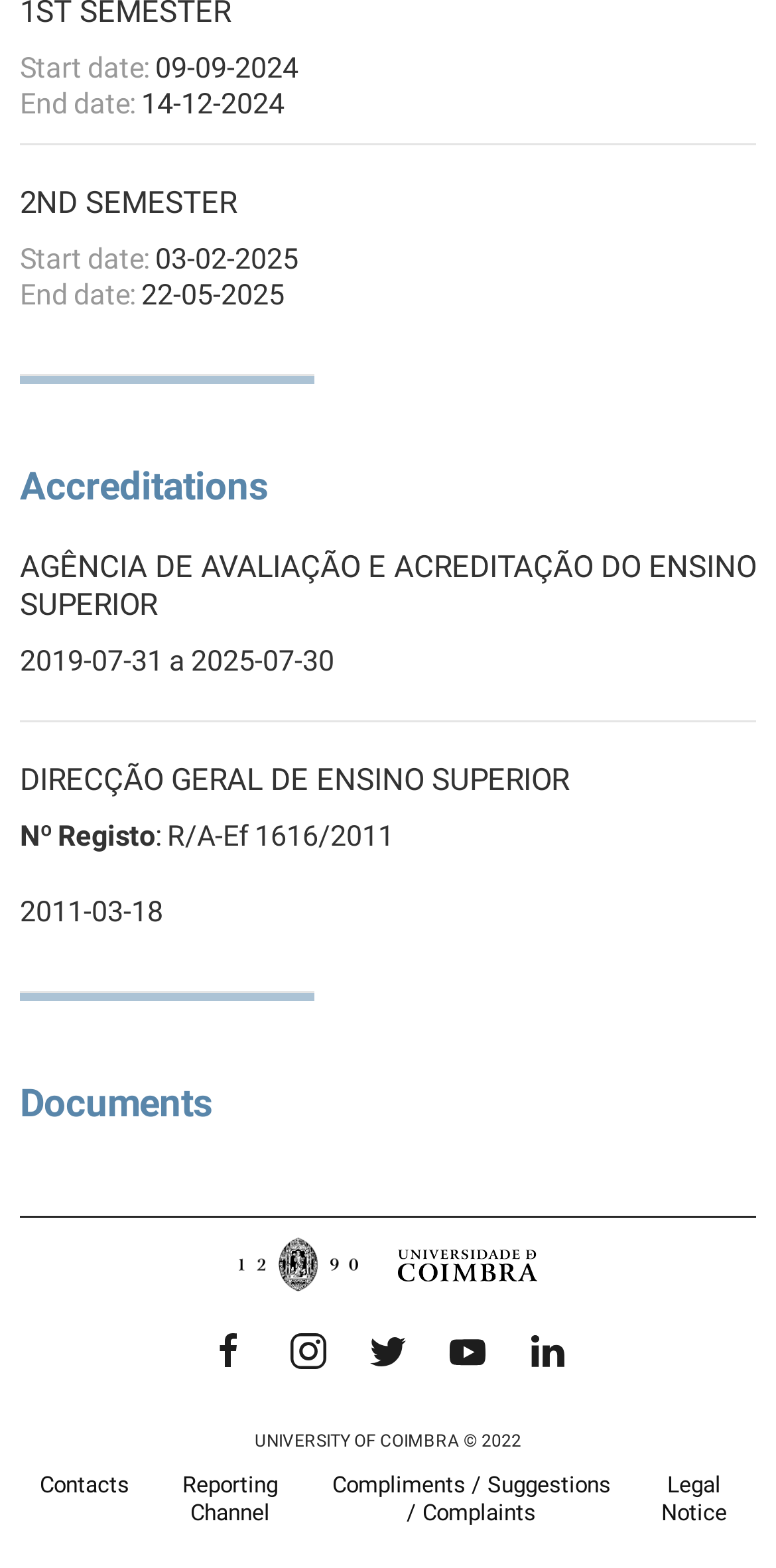How many social media links are there at the bottom of the page?
Based on the visual information, provide a detailed and comprehensive answer.

I counted the number of social media links at the bottom of the page, which are Facebook, Instagram, Twitter, YouTube, and LinkedIn, and found that there are 5 links in total.